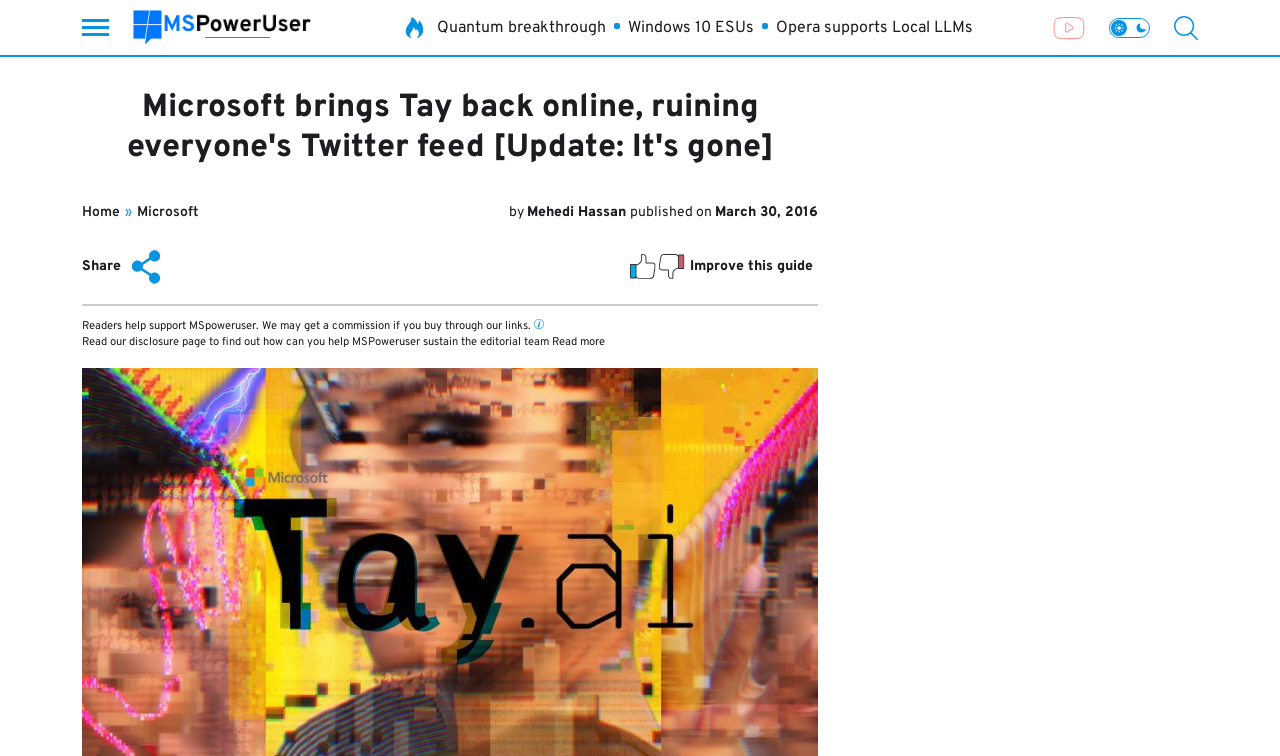Locate the bounding box coordinates of the area that needs to be clicked to fulfill the following instruction: "Read Affiliate Disclosure". The coordinates should be in the format of four float numbers between 0 and 1, namely [left, top, right, bottom].

[0.431, 0.443, 0.473, 0.462]